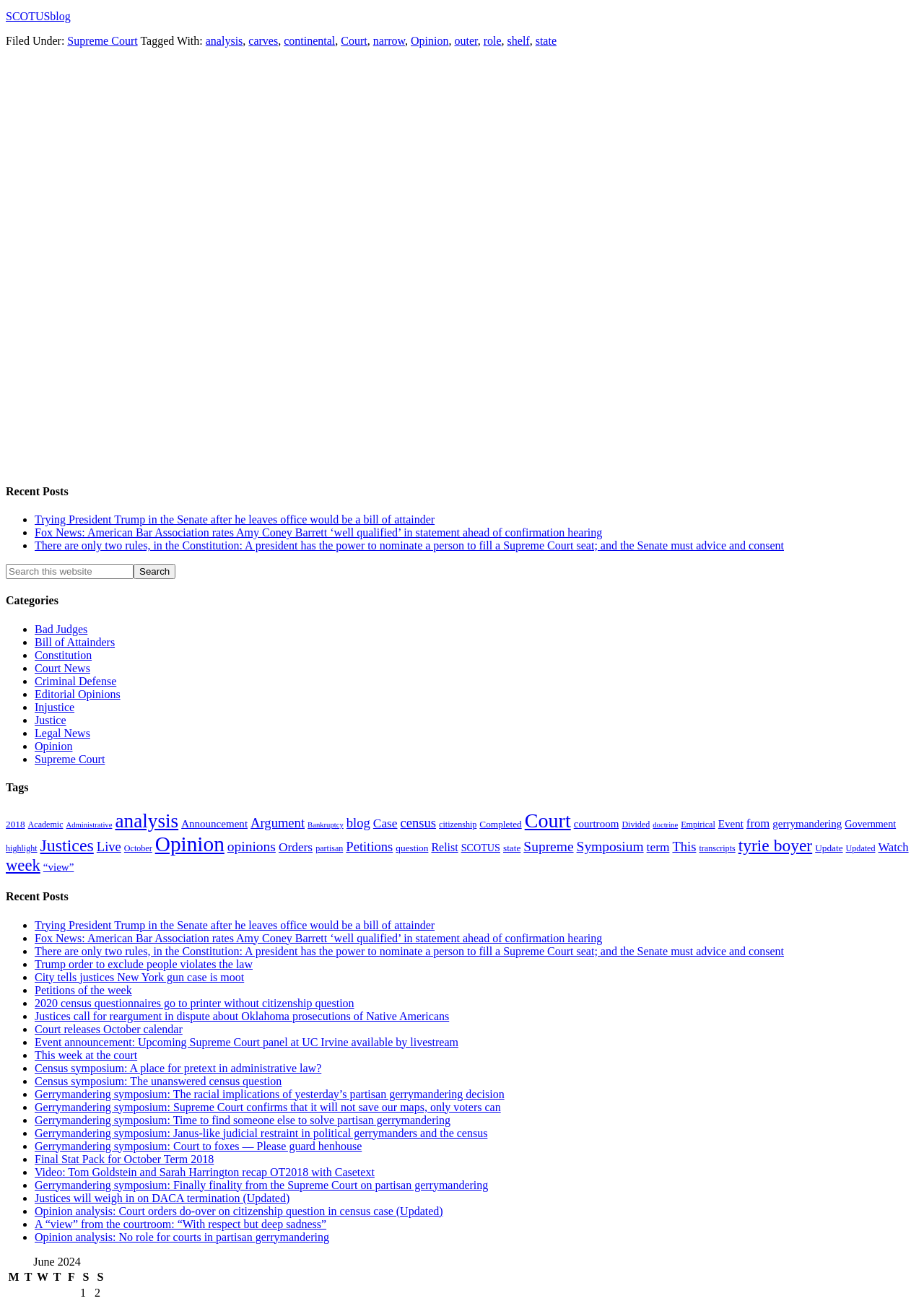Please identify the bounding box coordinates of the element that needs to be clicked to execute the following command: "Search this website". Provide the bounding box using four float numbers between 0 and 1, formatted as [left, top, right, bottom].

[0.006, 0.433, 0.145, 0.445]